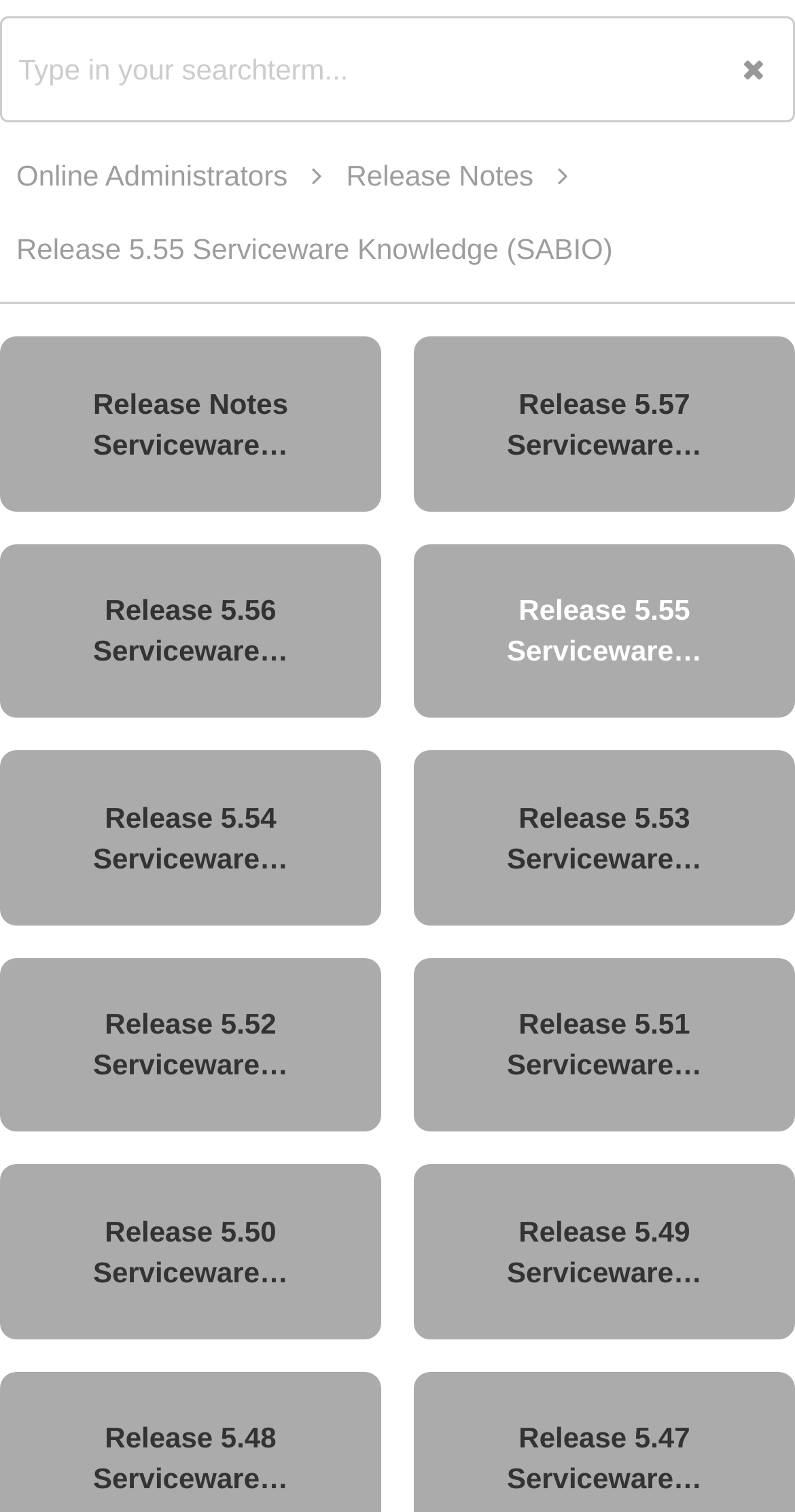Please give a one-word or short phrase response to the following question: 
How many links are there on the webpage?

14